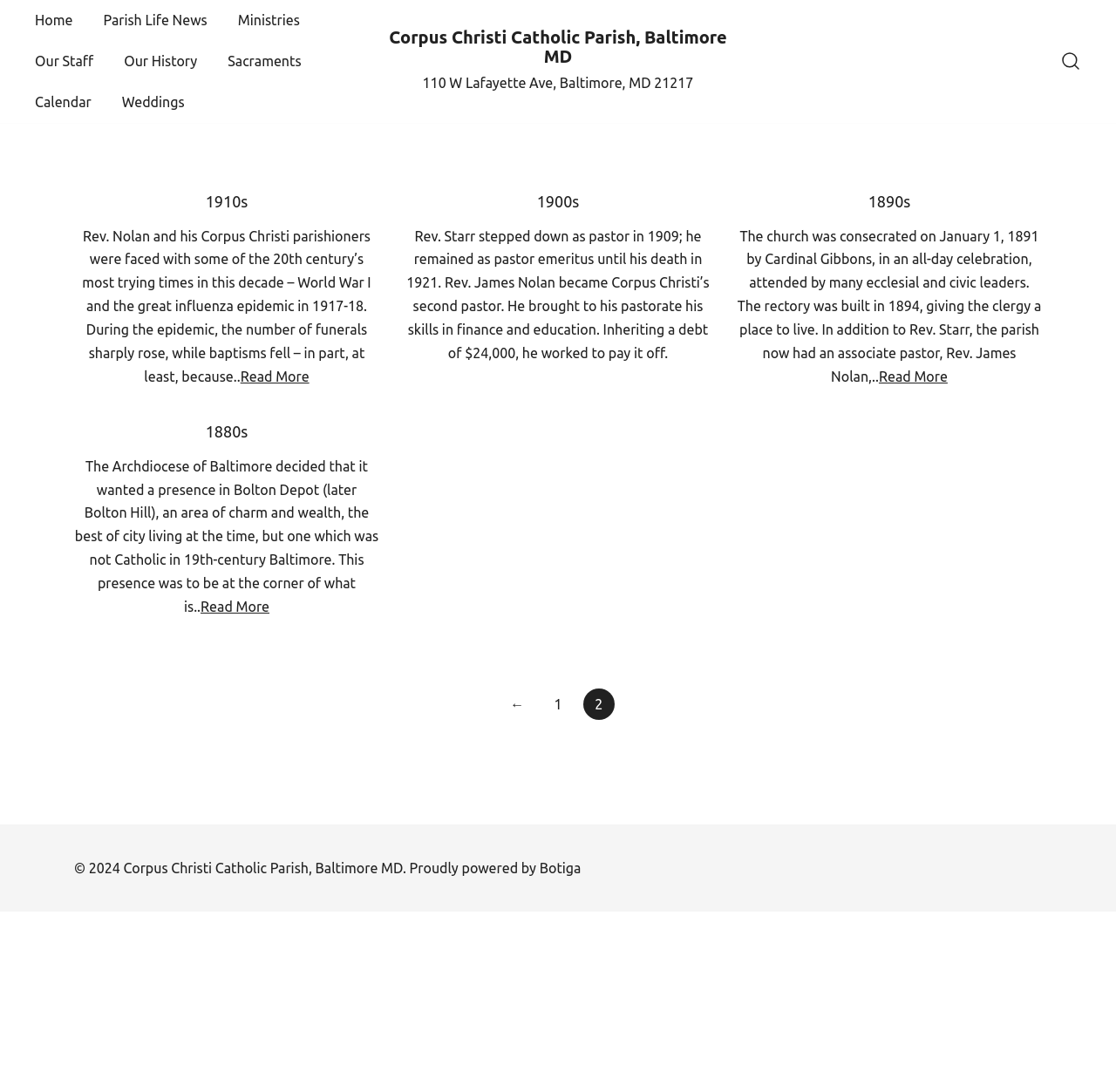Provide the bounding box coordinates for the UI element that is described by this text: "Calendar". The coordinates should be in the form of four float numbers between 0 and 1: [left, top, right, bottom].

[0.031, 0.075, 0.082, 0.112]